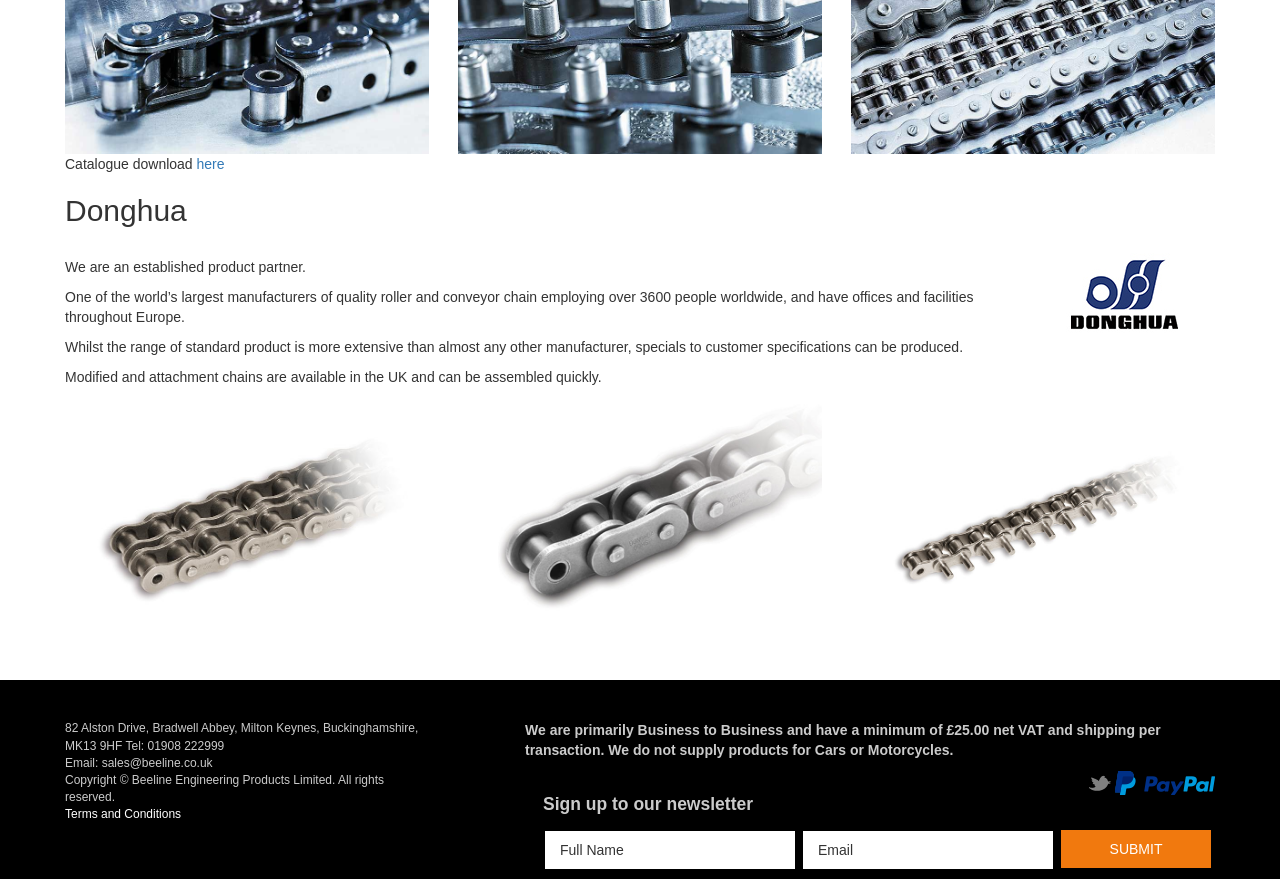Bounding box coordinates should be provided in the format (top-left x, top-left y, bottom-right x, bottom-right y) with all values between 0 and 1. Identify the bounding box for this UI element: Home

None